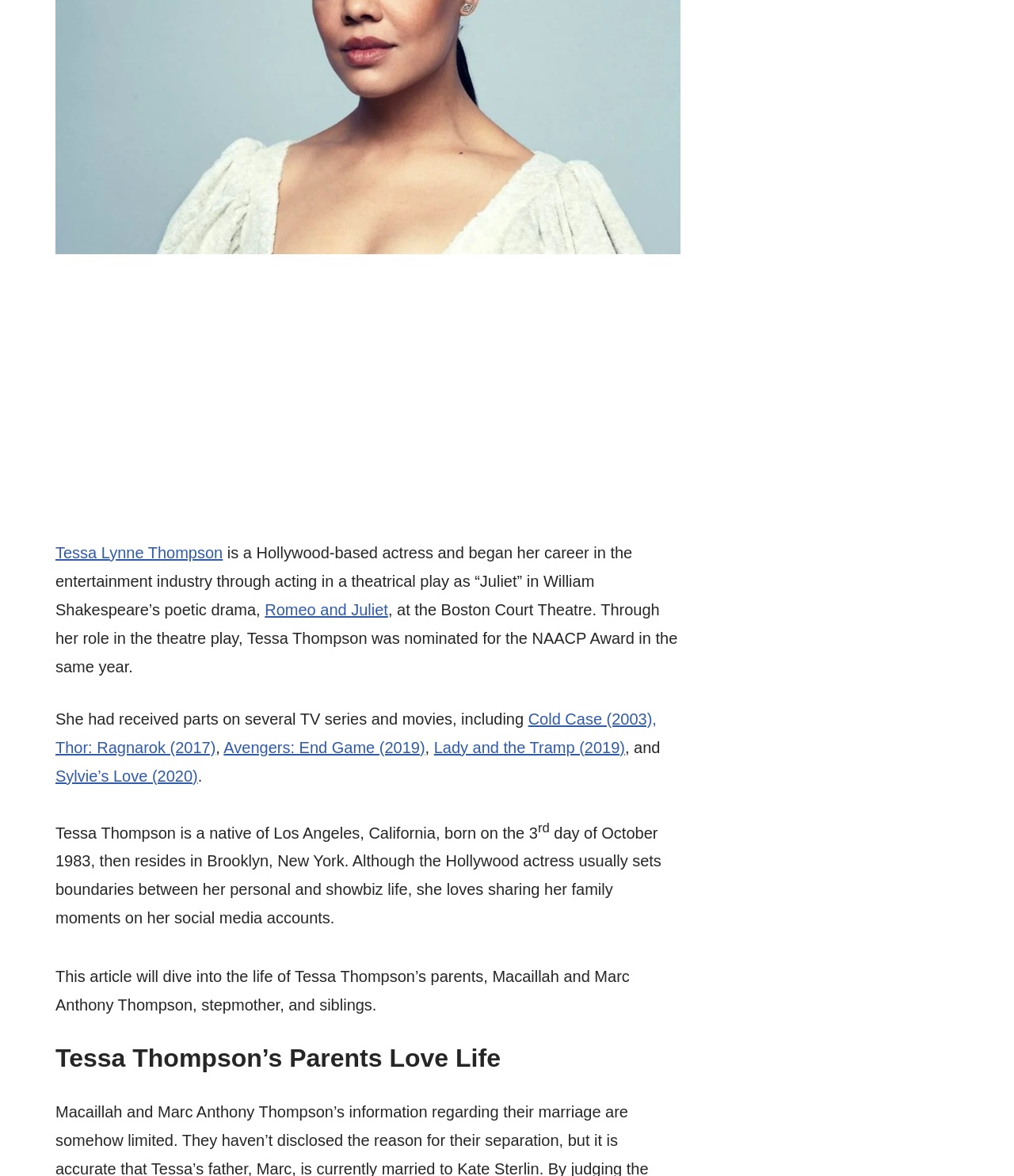Locate the bounding box of the UI element with the following description: "Cold Case (2003),".

[0.521, 0.604, 0.648, 0.619]